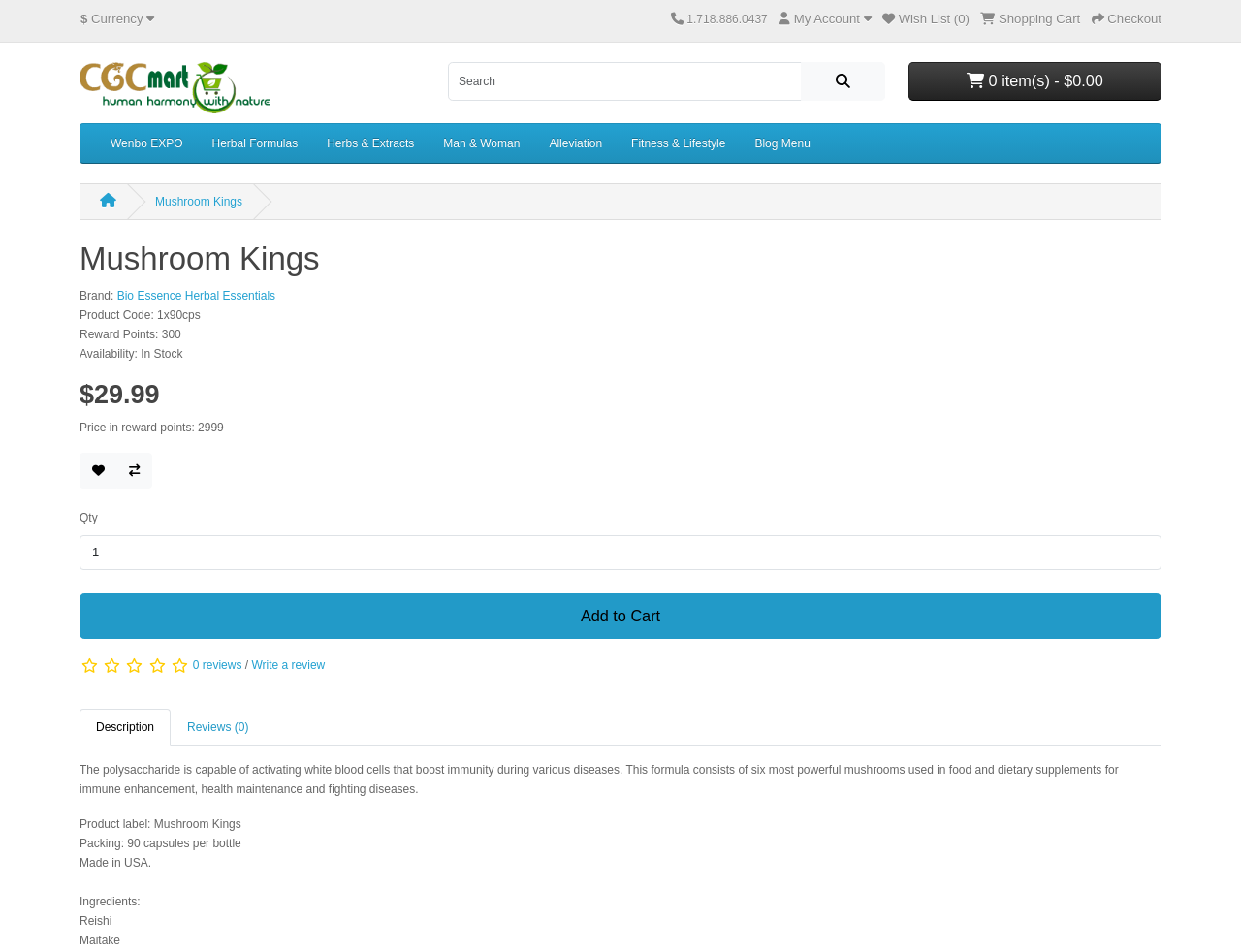Use a single word or phrase to answer the following:
What is the price of the product?

$29.99